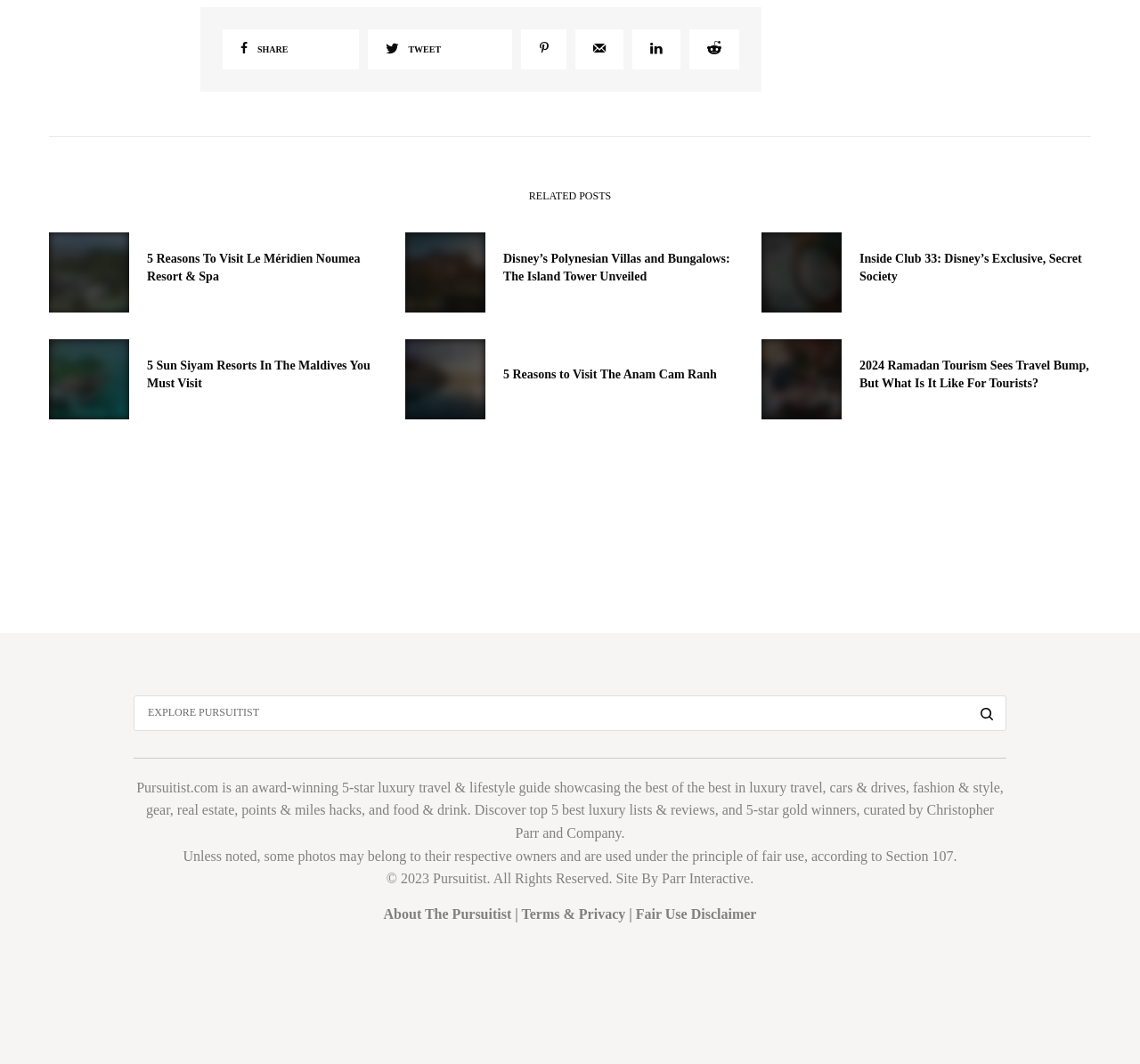Locate the bounding box coordinates of the element that should be clicked to fulfill the instruction: "Search for luxury travel guides".

[0.117, 0.653, 0.883, 0.687]